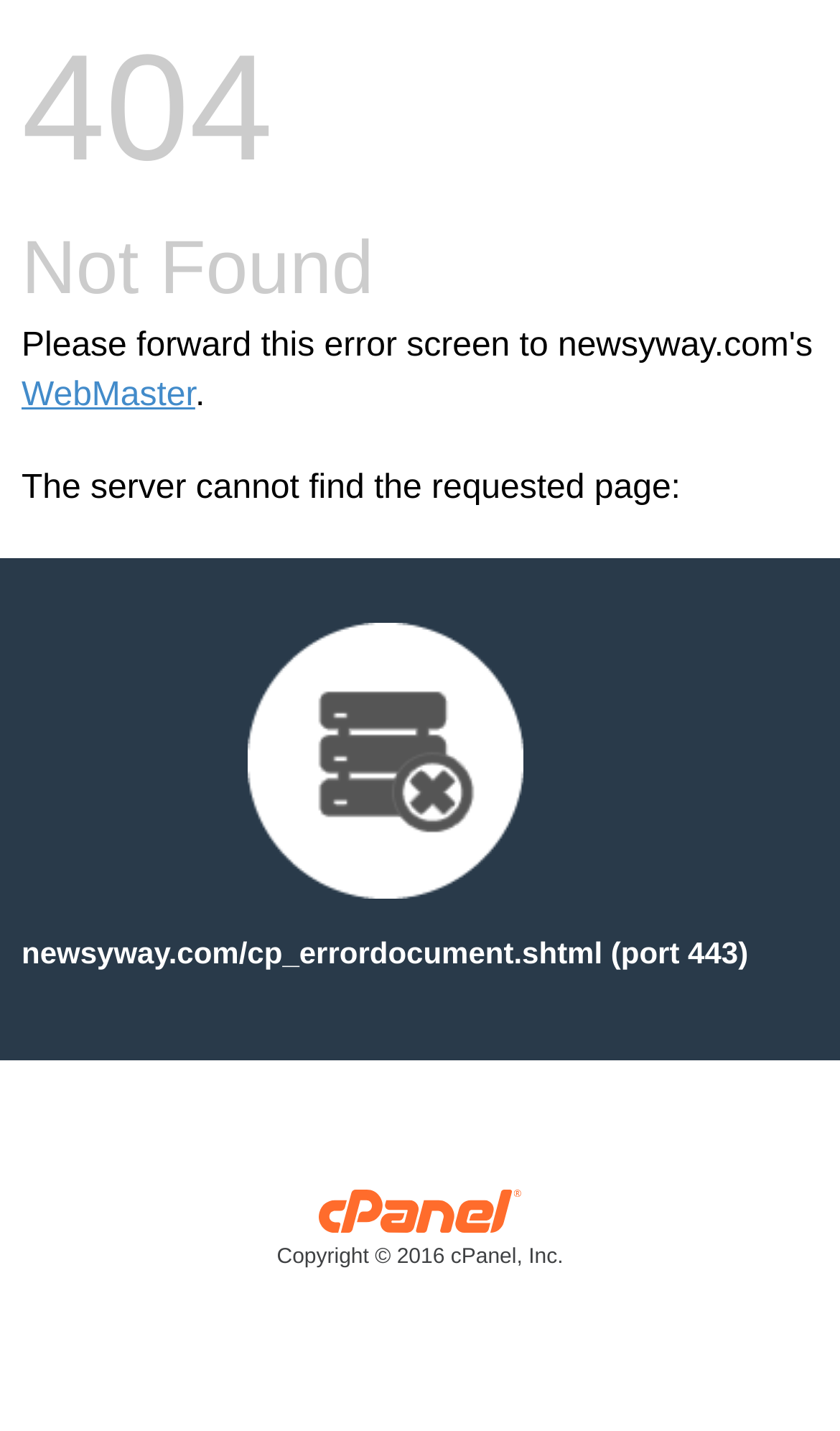Who is the copyright holder?
Look at the image and answer the question using a single word or phrase.

cPanel, Inc.